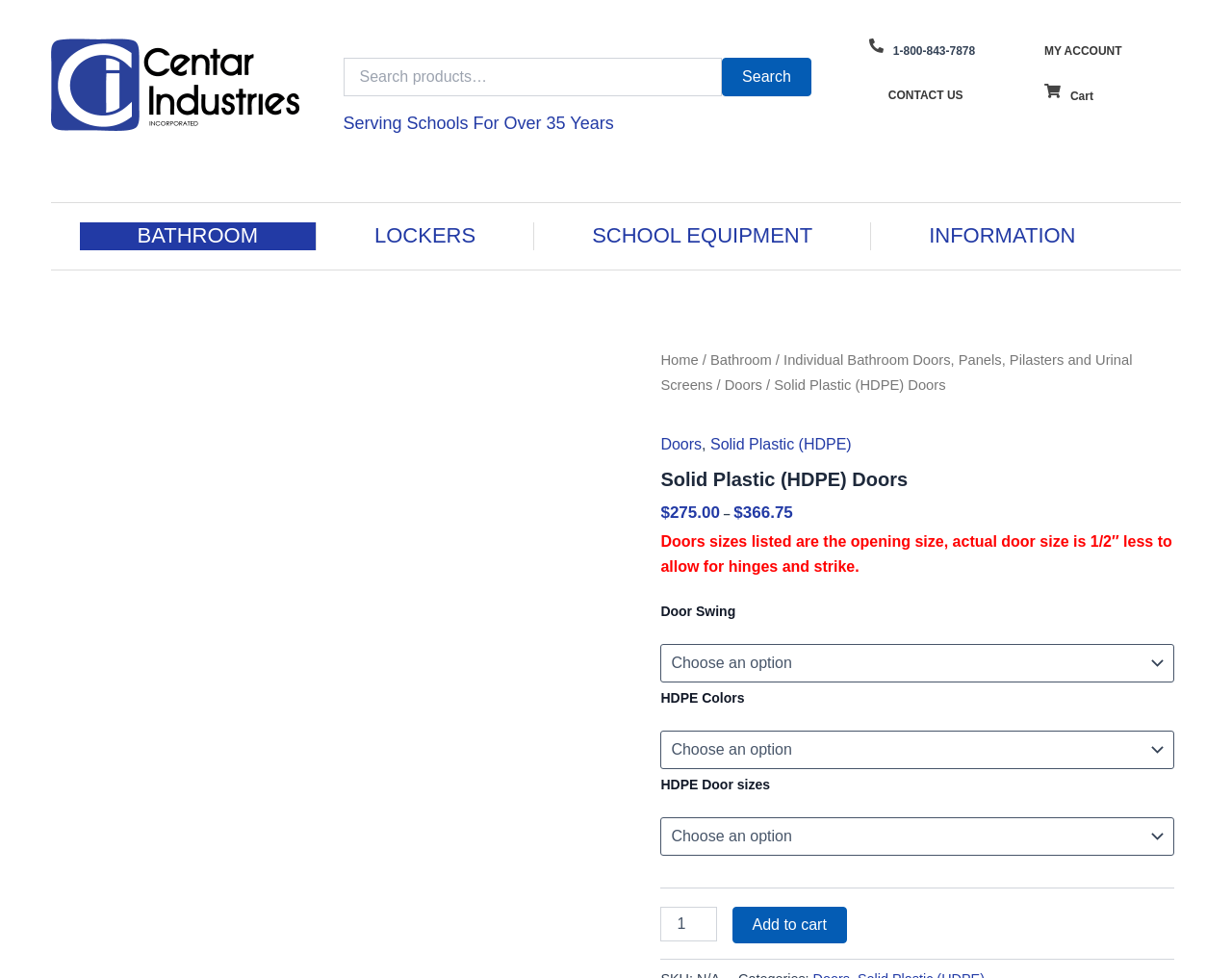Could you identify the text that serves as the heading for this webpage?

Solid Plastic (HDPE) Doors